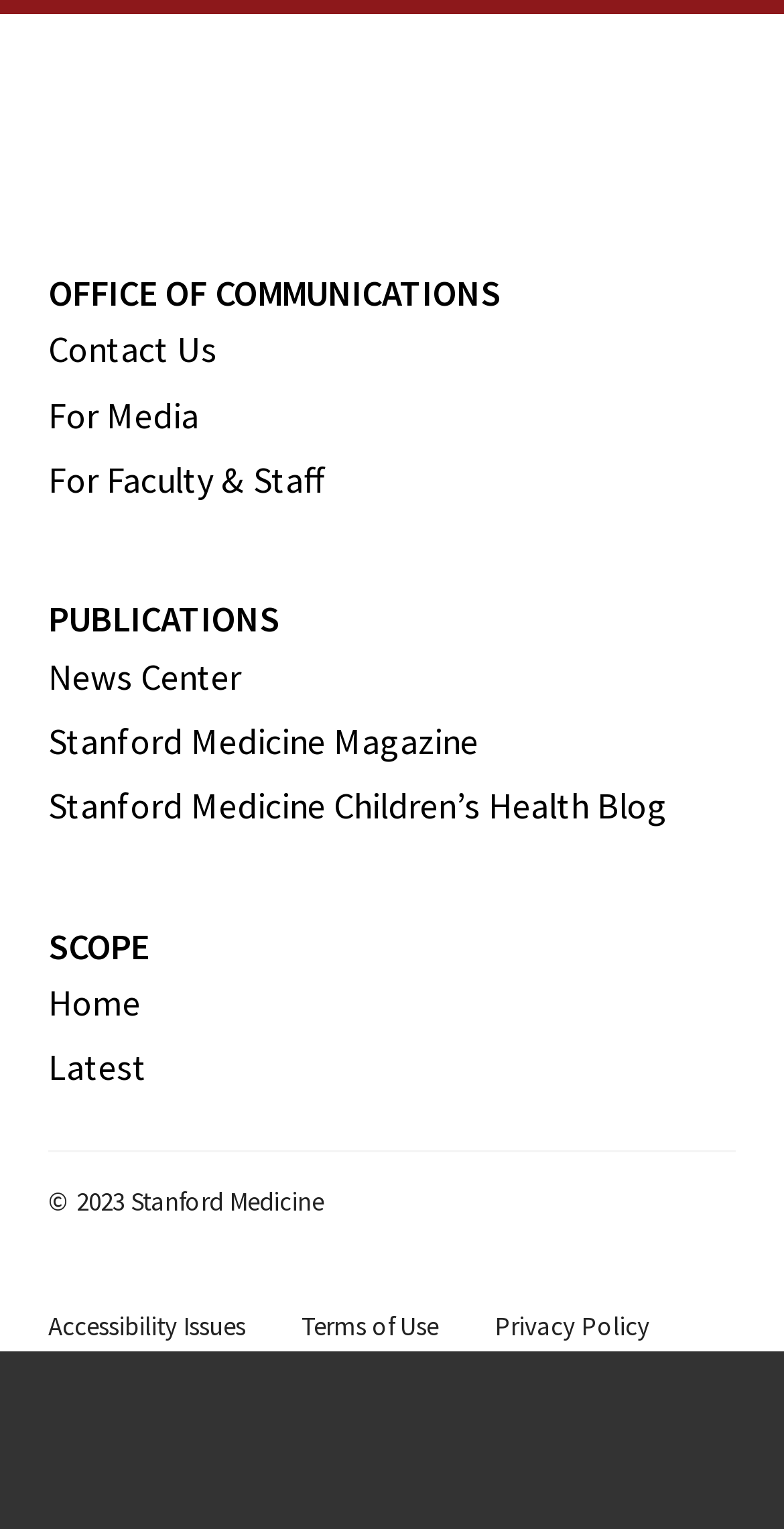Pinpoint the bounding box coordinates of the element that must be clicked to accomplish the following instruction: "View Stanford Medicine Magazine". The coordinates should be in the format of four float numbers between 0 and 1, i.e., [left, top, right, bottom].

[0.062, 0.47, 0.61, 0.5]